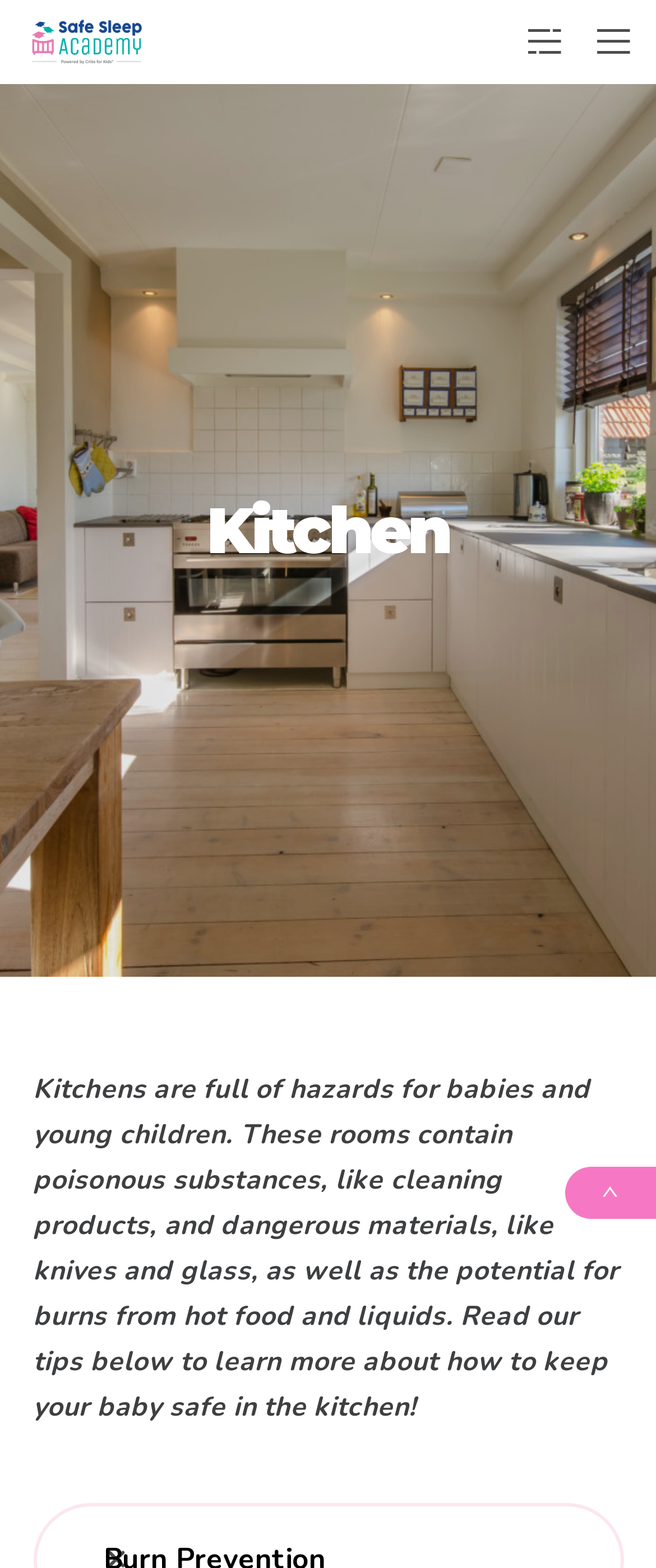What is the topic of the text?
Please provide a detailed answer to the question.

The text discusses the hazards present in the kitchen for babies and young children, and provides tips on how to keep them safe, indicating that the topic of the text is kitchen safety.